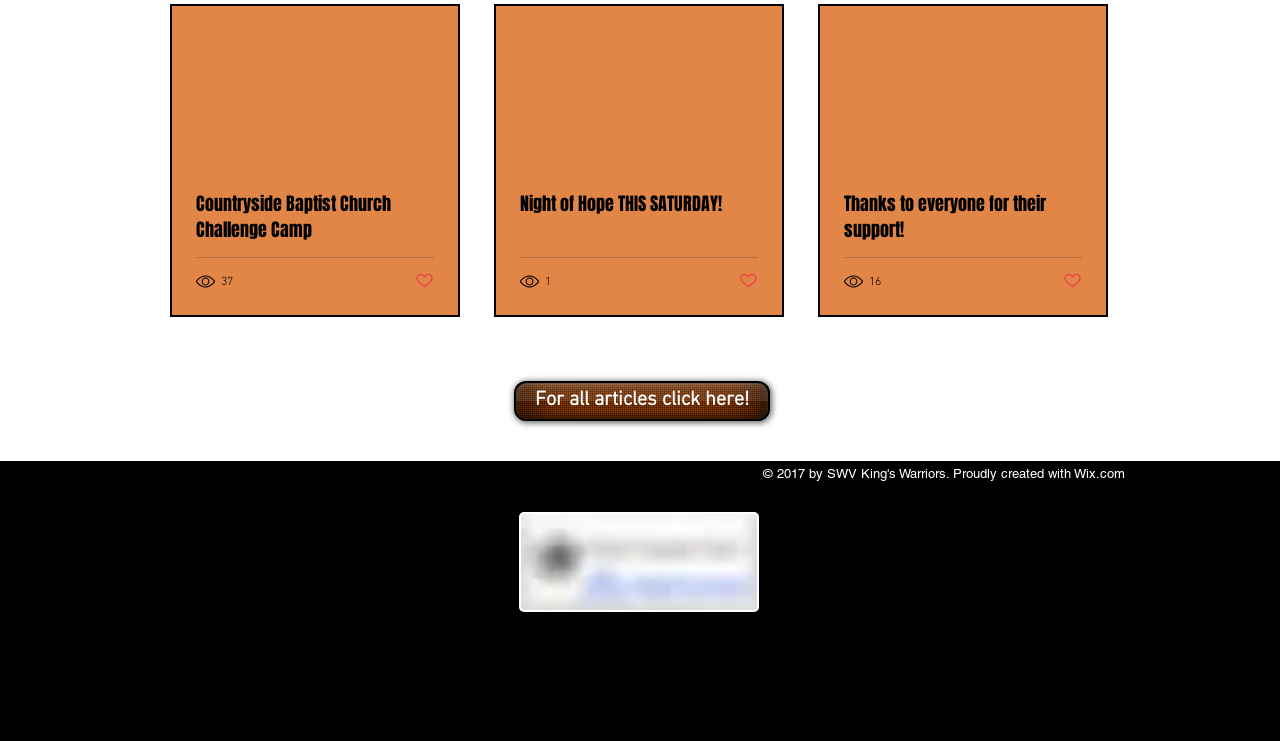Determine the bounding box for the described HTML element: "Night of Hope THIS SATURDAY!". Ensure the coordinates are four float numbers between 0 and 1 in the format [left, top, right, bottom].

[0.406, 0.258, 0.592, 0.293]